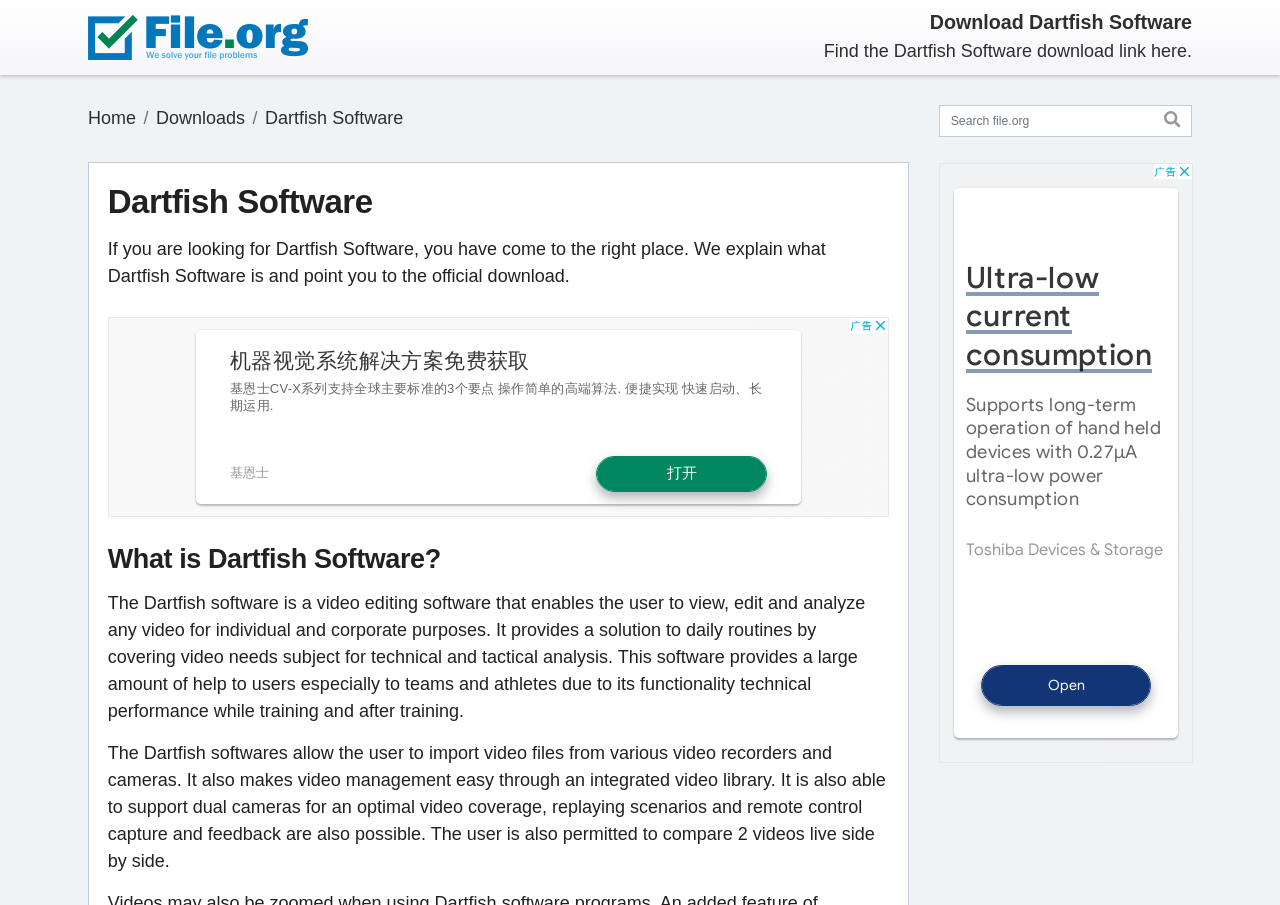Give a one-word or short-phrase answer to the following question: 
What can users do with the video files in Dartfish software?

View, edit, and analyze